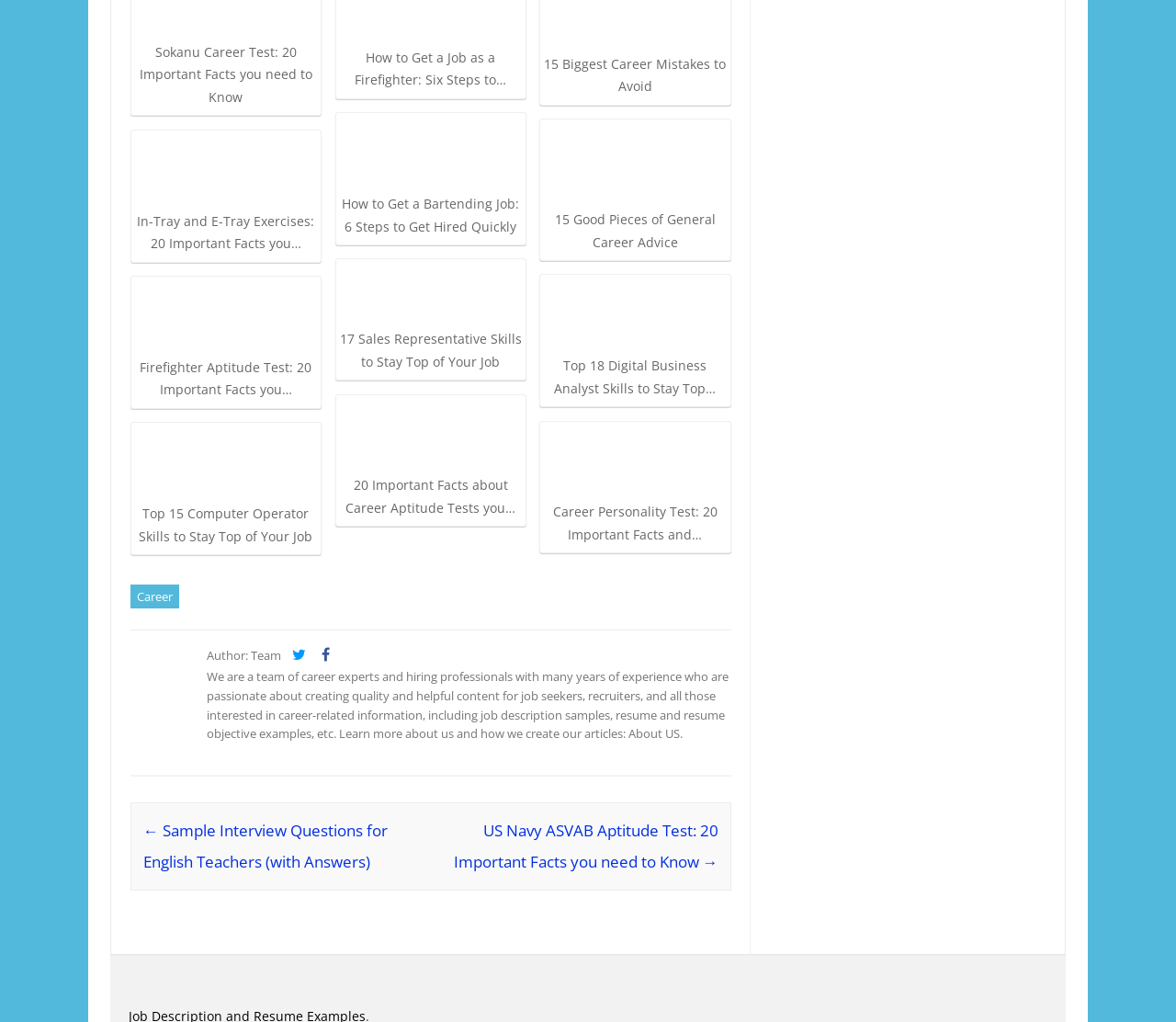What is the purpose of the webpage according to the footer text?
Refer to the image and offer an in-depth and detailed answer to the question.

By reading the footer text, I found a description of the webpage's purpose, which states that the authors are 'passionate about creating quality and helpful content for job seekers, recruiters, and all those interested in career-related information'. Therefore, the purpose of the webpage is to create quality and helpful content for job seekers.